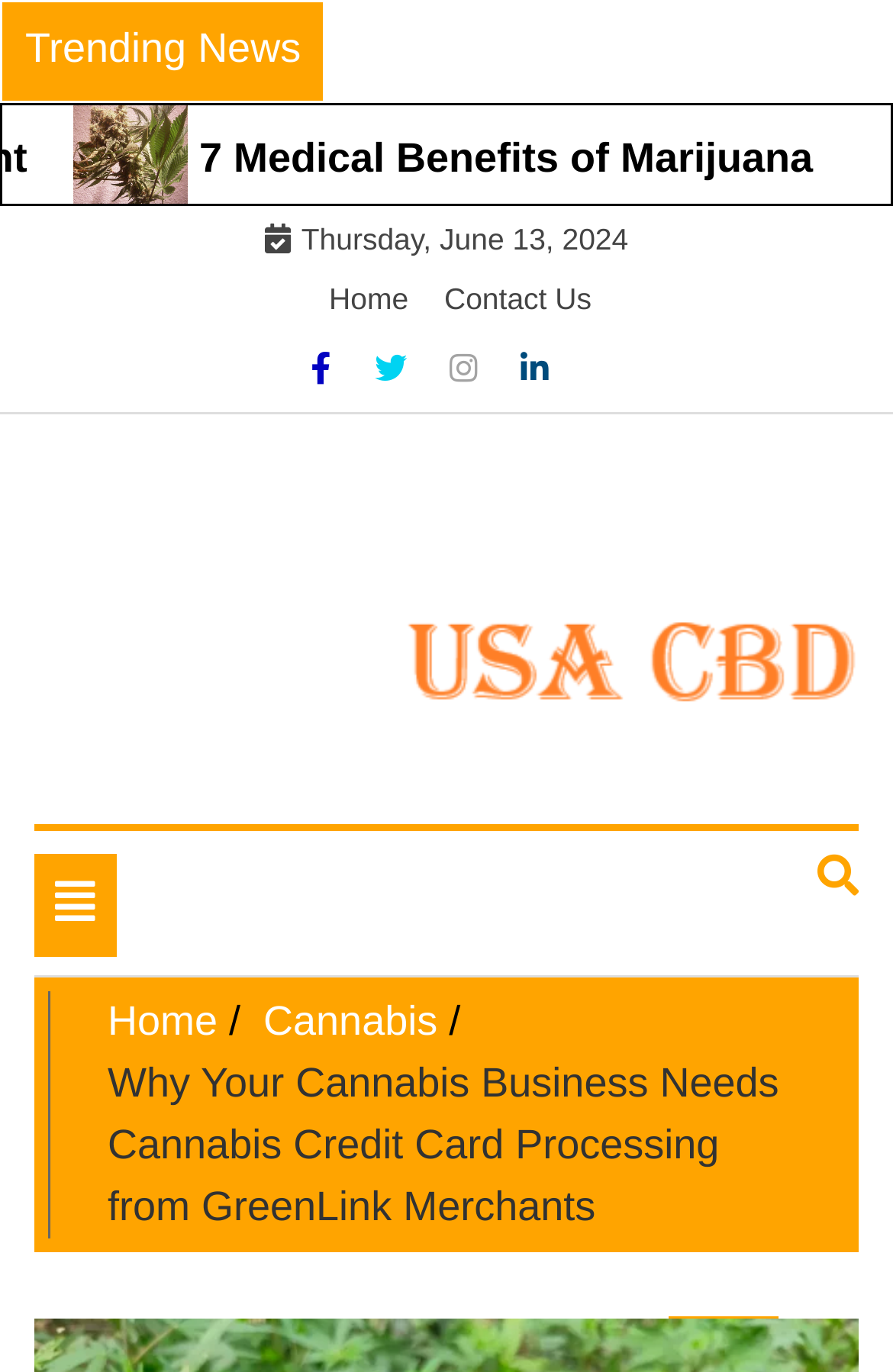Please give a succinct answer to the question in one word or phrase:
What is the name of the company logo?

Hemp USA CBD